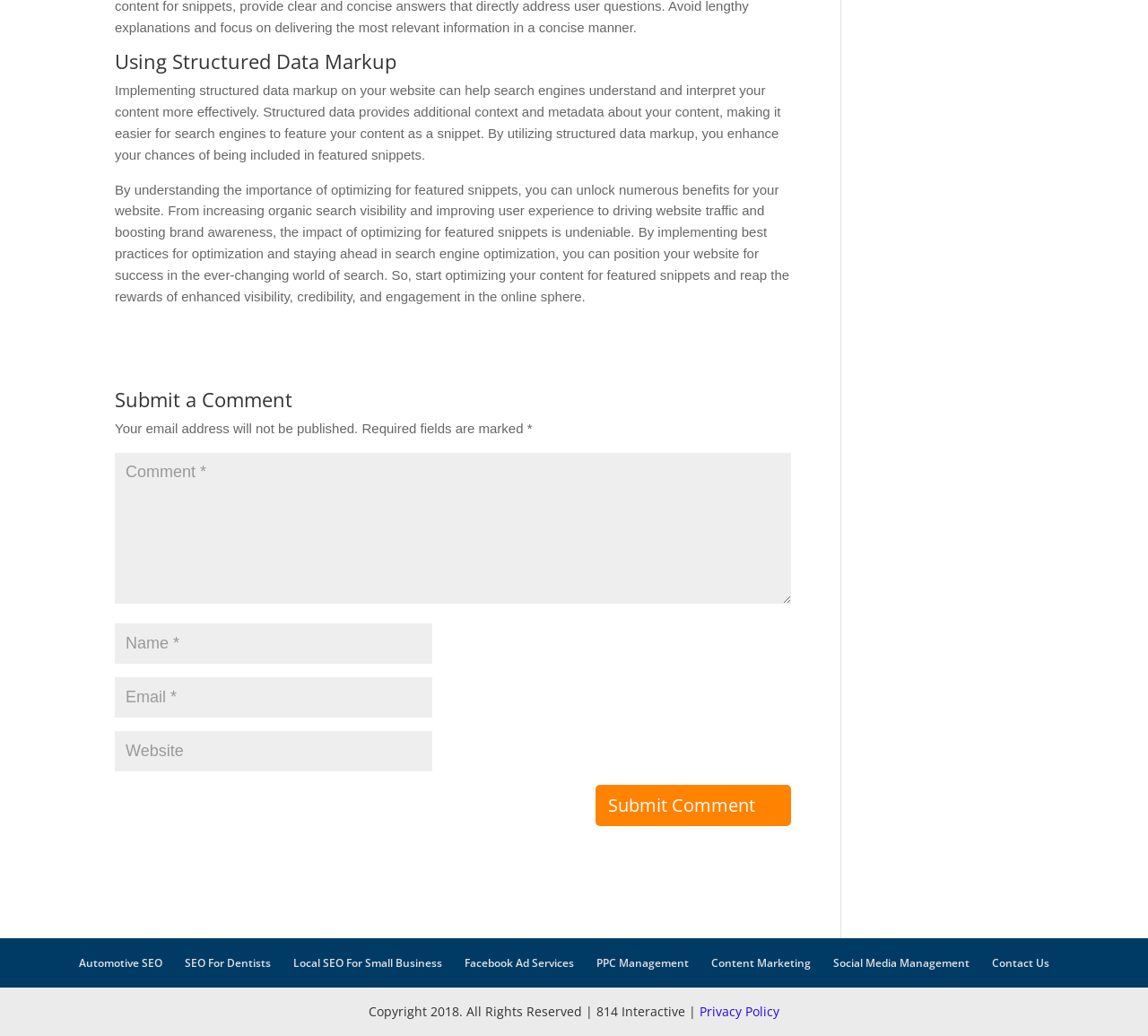Please locate the bounding box coordinates of the element that should be clicked to achieve the given instruction: "Visit the Contact Us page".

[0.864, 0.922, 0.914, 0.937]